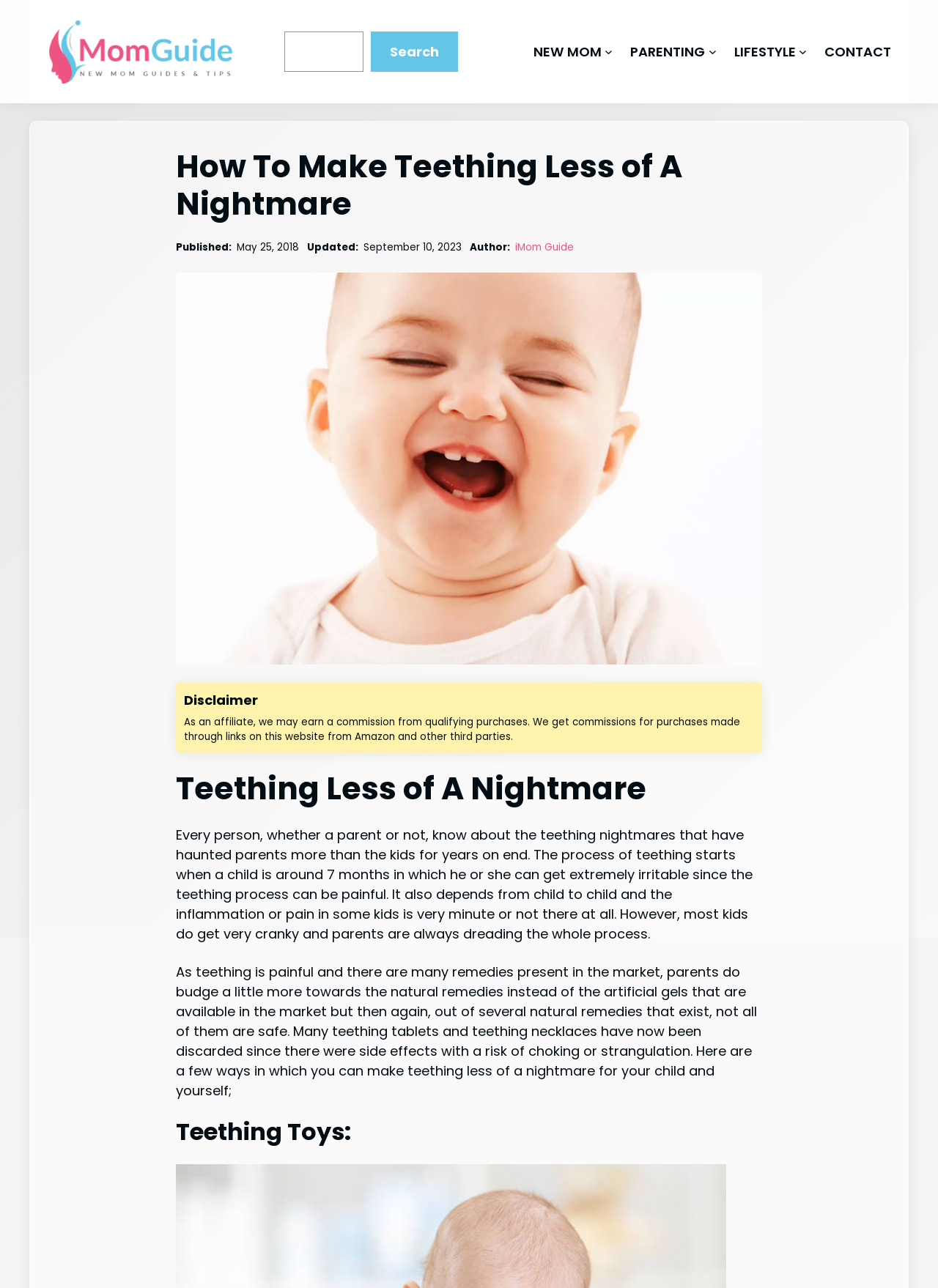Please identify the webpage's heading and generate its text content.

How To Make Teething Less of A Nightmare